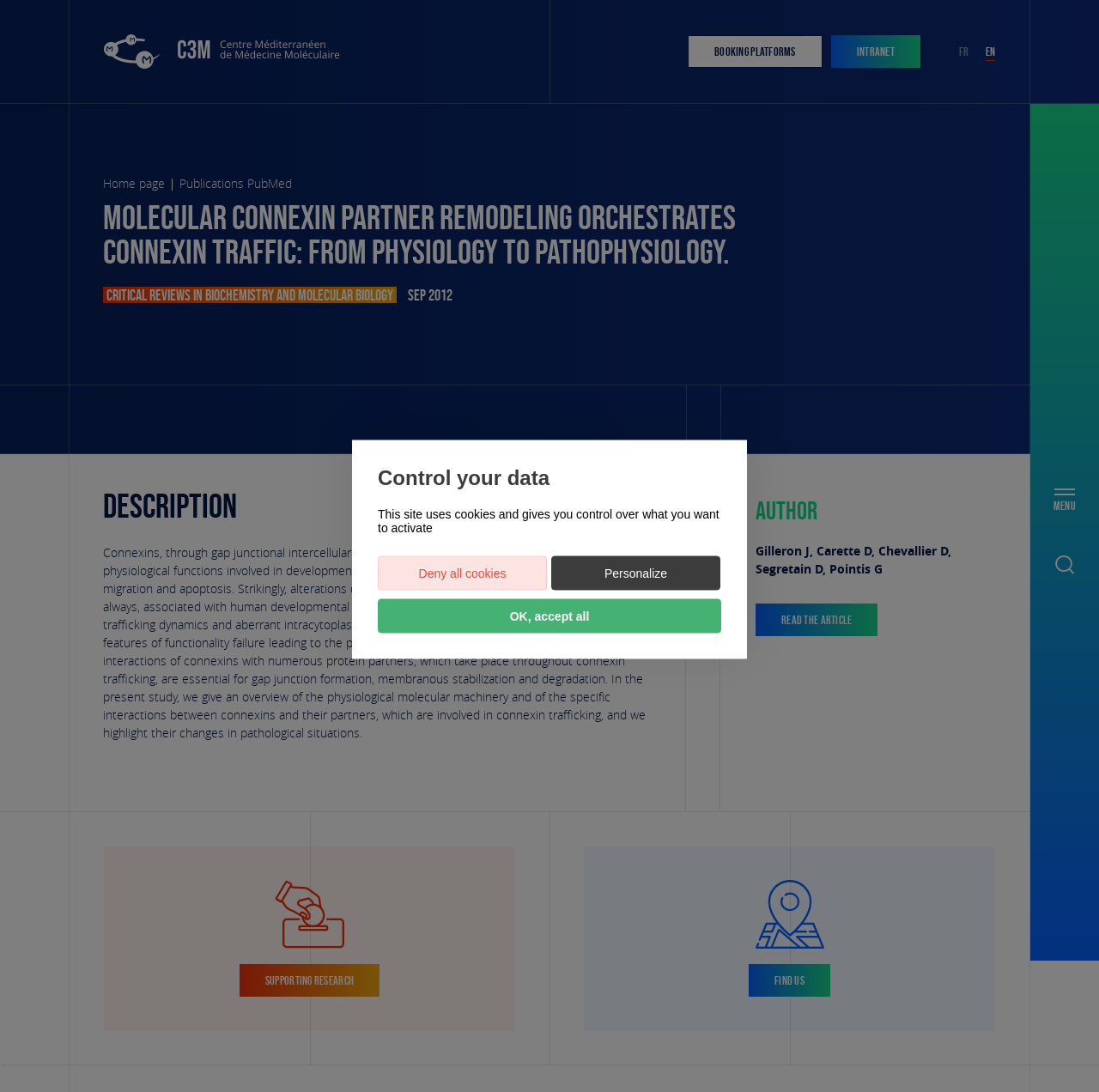Can you specify the bounding box coordinates of the area that needs to be clicked to fulfill the following instruction: "Click the logo"?

[0.095, 0.031, 0.309, 0.063]